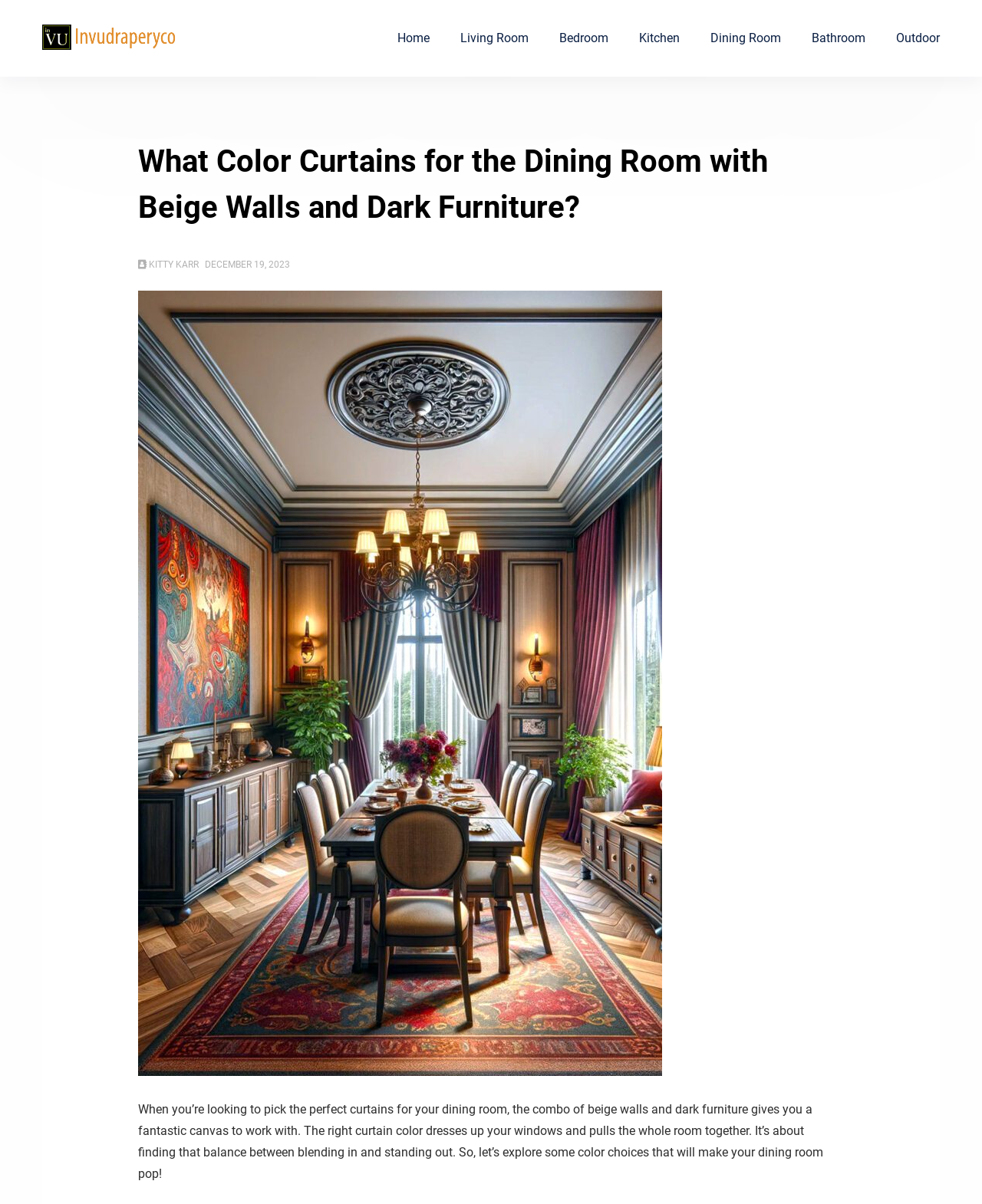Could you please study the image and provide a detailed answer to the question:
What is the purpose of choosing the right curtain color?

The webpage explains that the right curtain color can dress up the windows and pull the whole room together, creating a balanced look.